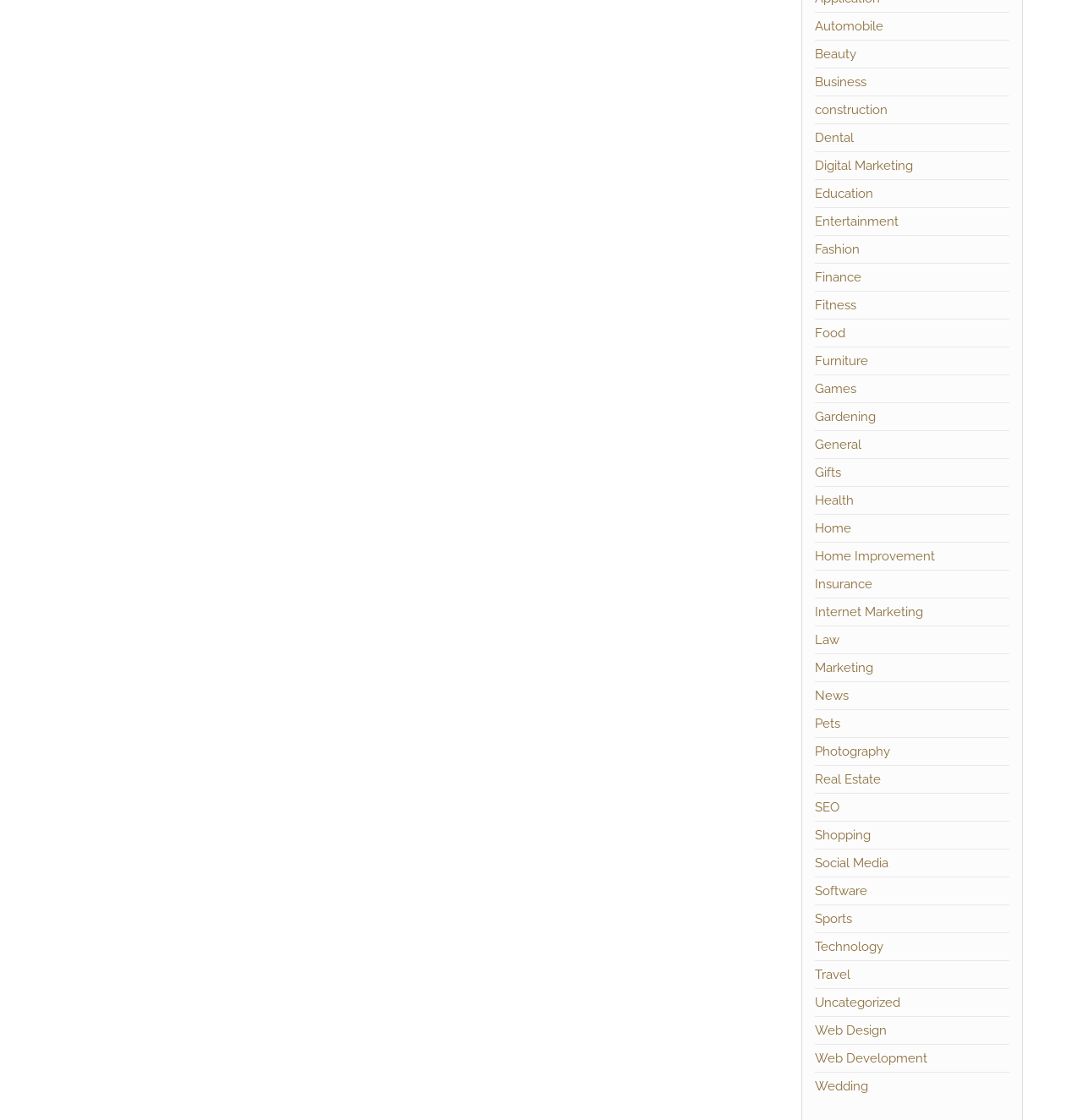Reply to the question below using a single word or brief phrase:
What is the category that is located at the bottom of the list?

Wedding